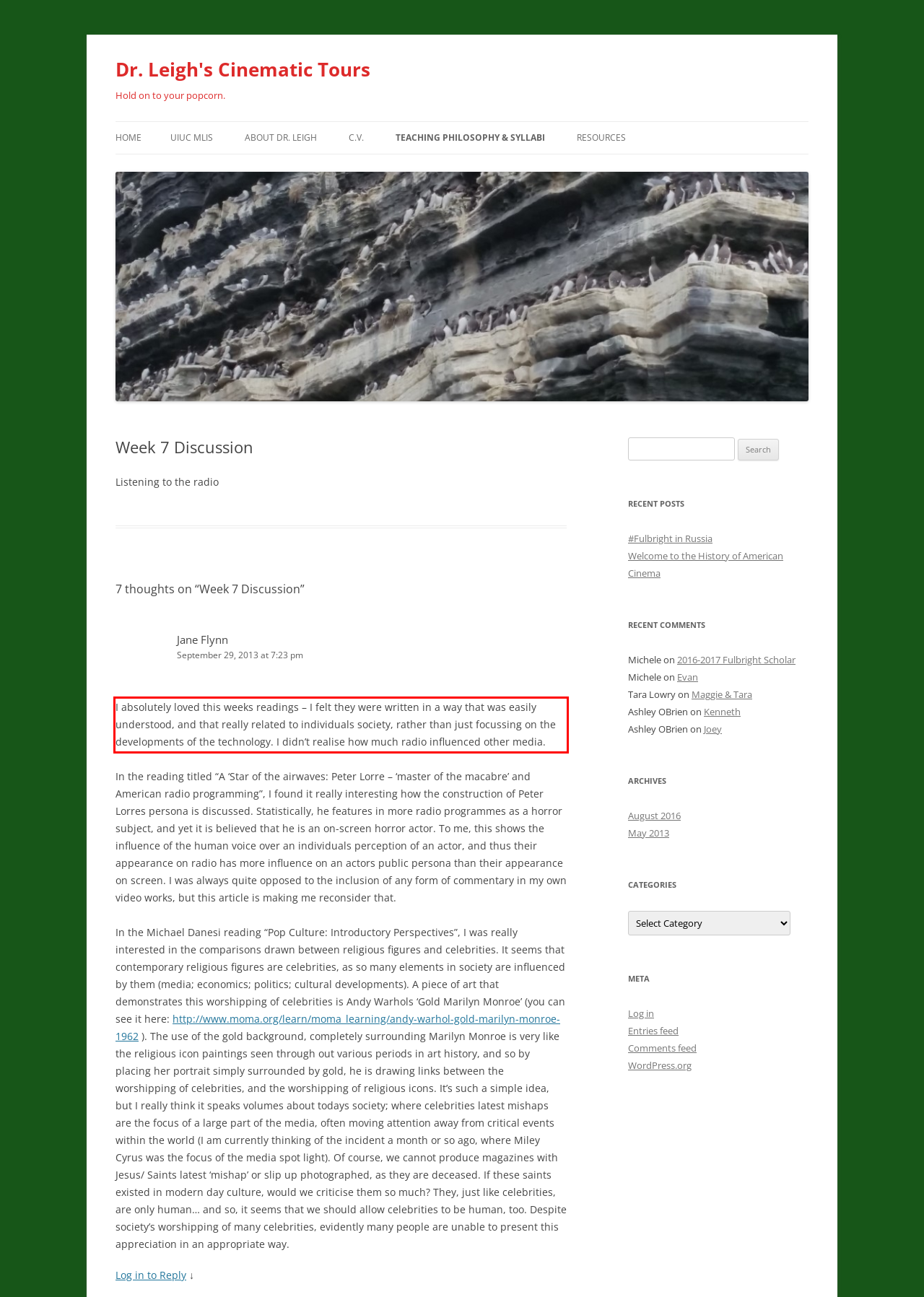Extract and provide the text found inside the red rectangle in the screenshot of the webpage.

I absolutely loved this weeks readings – I felt they were written in a way that was easily understood, and that really related to individuals society, rather than just focussing on the developments of the technology. I didn’t realise how much radio influenced other media.